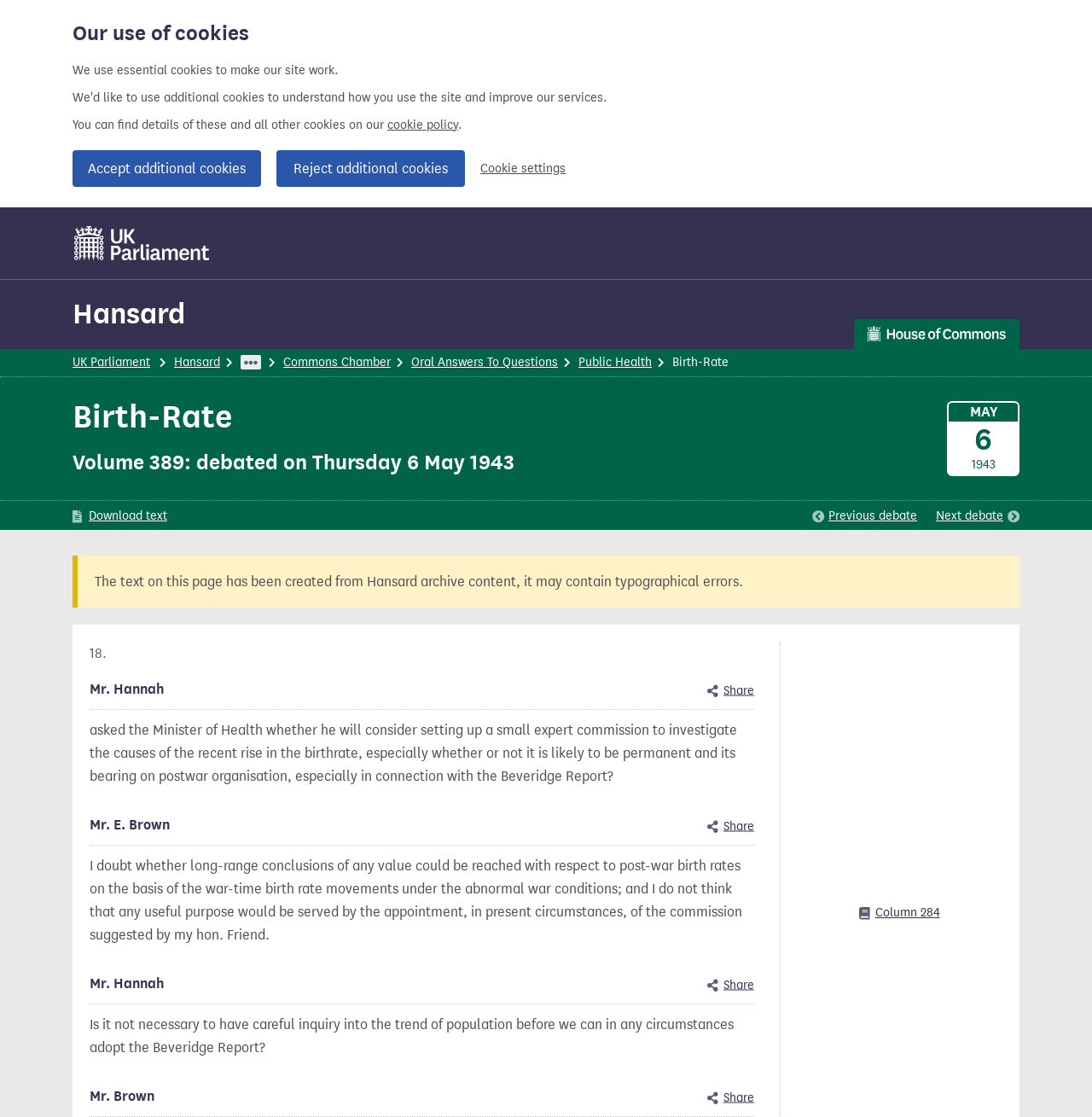What is the name of the report mentioned in the debate?
Based on the image, provide your answer in one word or phrase.

Beveridge Report